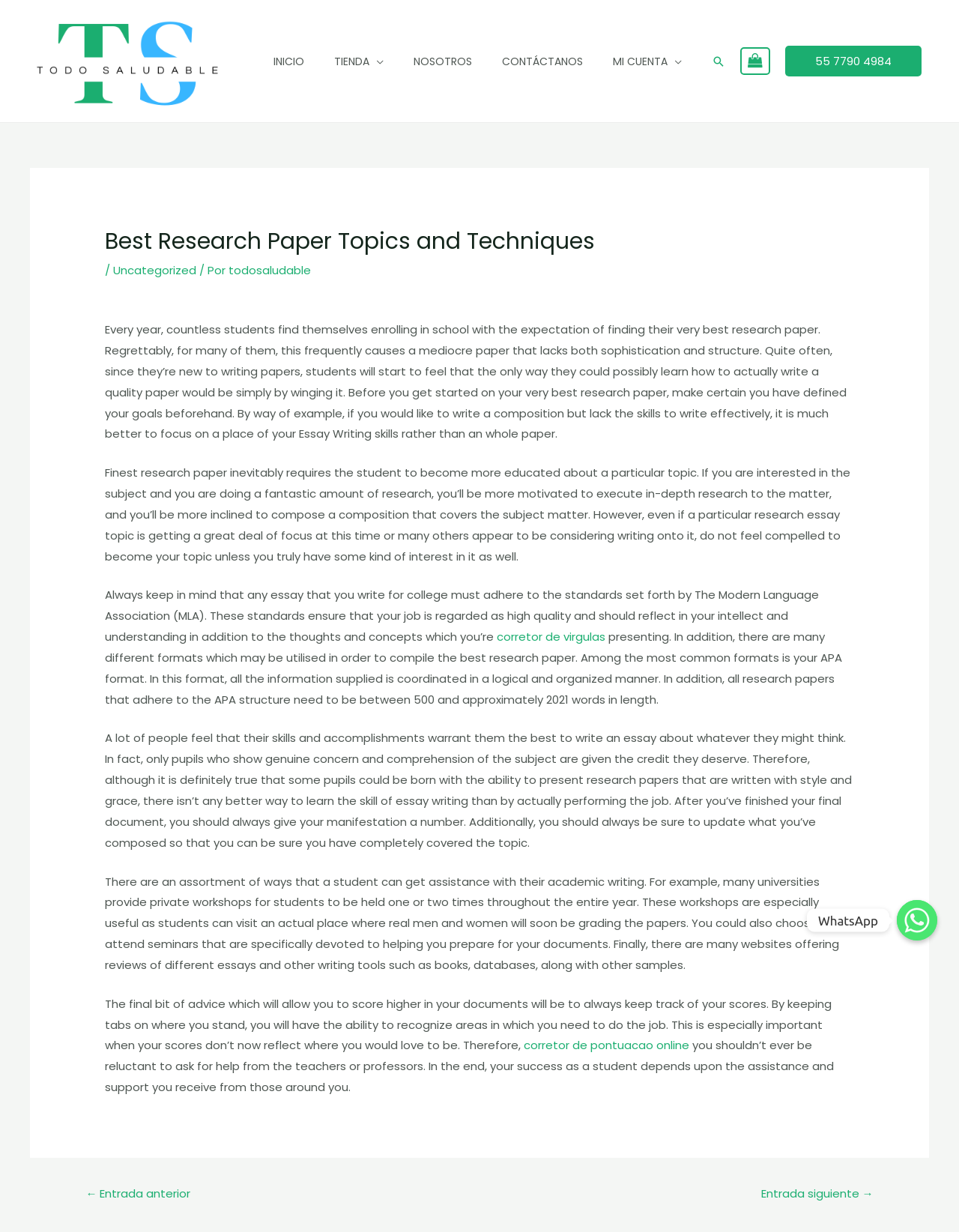Describe every aspect of the webpage comprehensively.

The webpage is about research paper topics and techniques, with a focus on providing guidance and advice to students. At the top, there is a navigation bar with links to different sections of the website, including "INICIO", "TIENDA", "NOSOTROS", "CONTÁCTANOS", and "MI CUENTA". Next to the navigation bar, there is a search icon with the text "Buscar" and a link to view the shopping cart.

The main content of the webpage is an article that provides tips and advice on how to write a good research paper. The article is divided into several paragraphs, each discussing a different aspect of research paper writing, such as defining goals, becoming educated about a particular topic, and adhering to formatting standards like MLA and APA.

Throughout the article, there are links to external resources, such as "corretor de virgulas" and "corretor de pontuacao online", which appear to be online tools for checking grammar and punctuation. The article also mentions the importance of seeking help from teachers or professors and provides advice on how to improve writing skills.

At the bottom of the webpage, there is a post navigation section with links to previous and next entries. Additionally, there is a WhatsApp link and an image in the bottom right corner of the page.